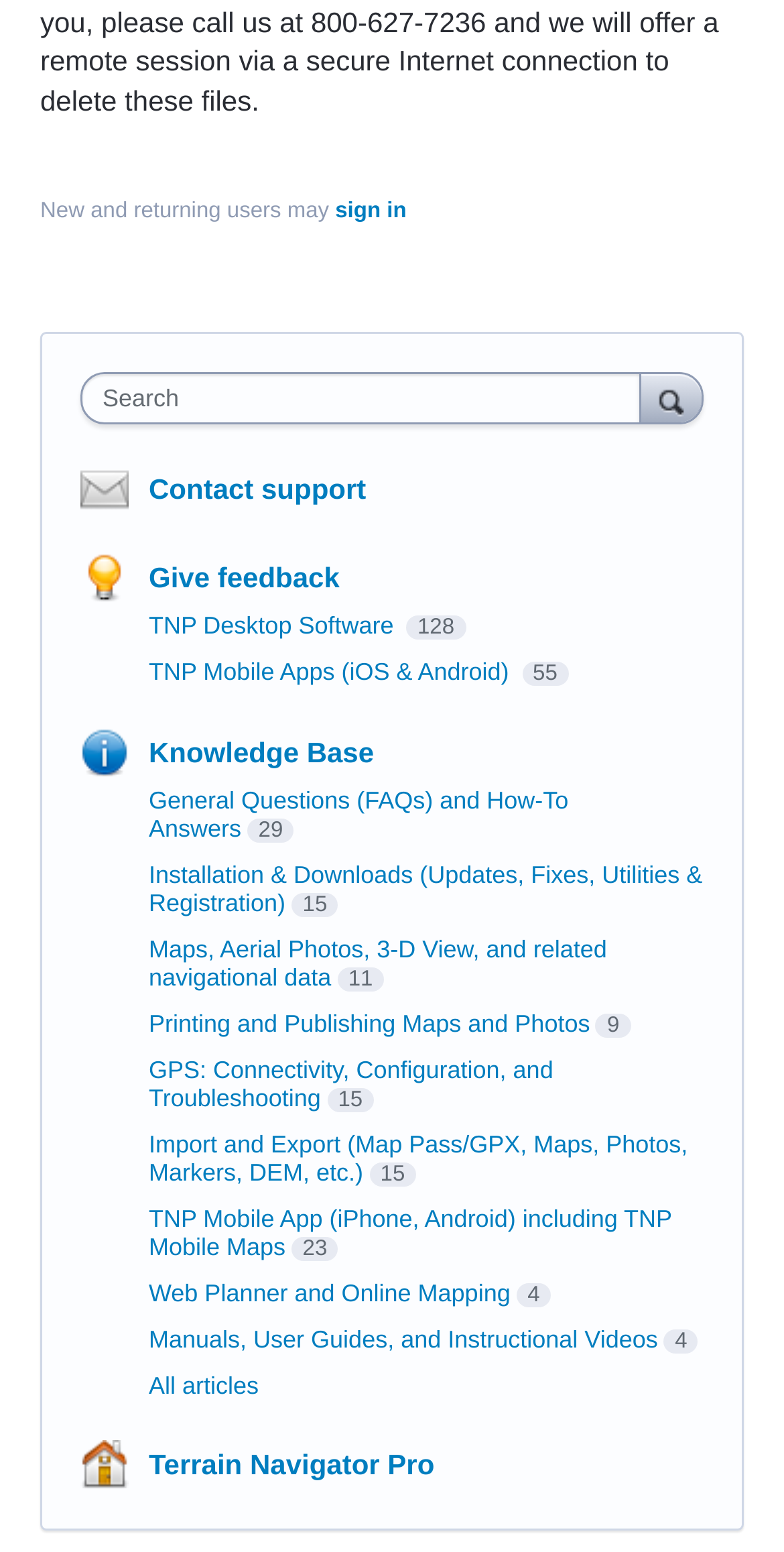Please predict the bounding box coordinates of the element's region where a click is necessary to complete the following instruction: "Click on the Covestro Logo". The coordinates should be represented by four float numbers between 0 and 1, i.e., [left, top, right, bottom].

None